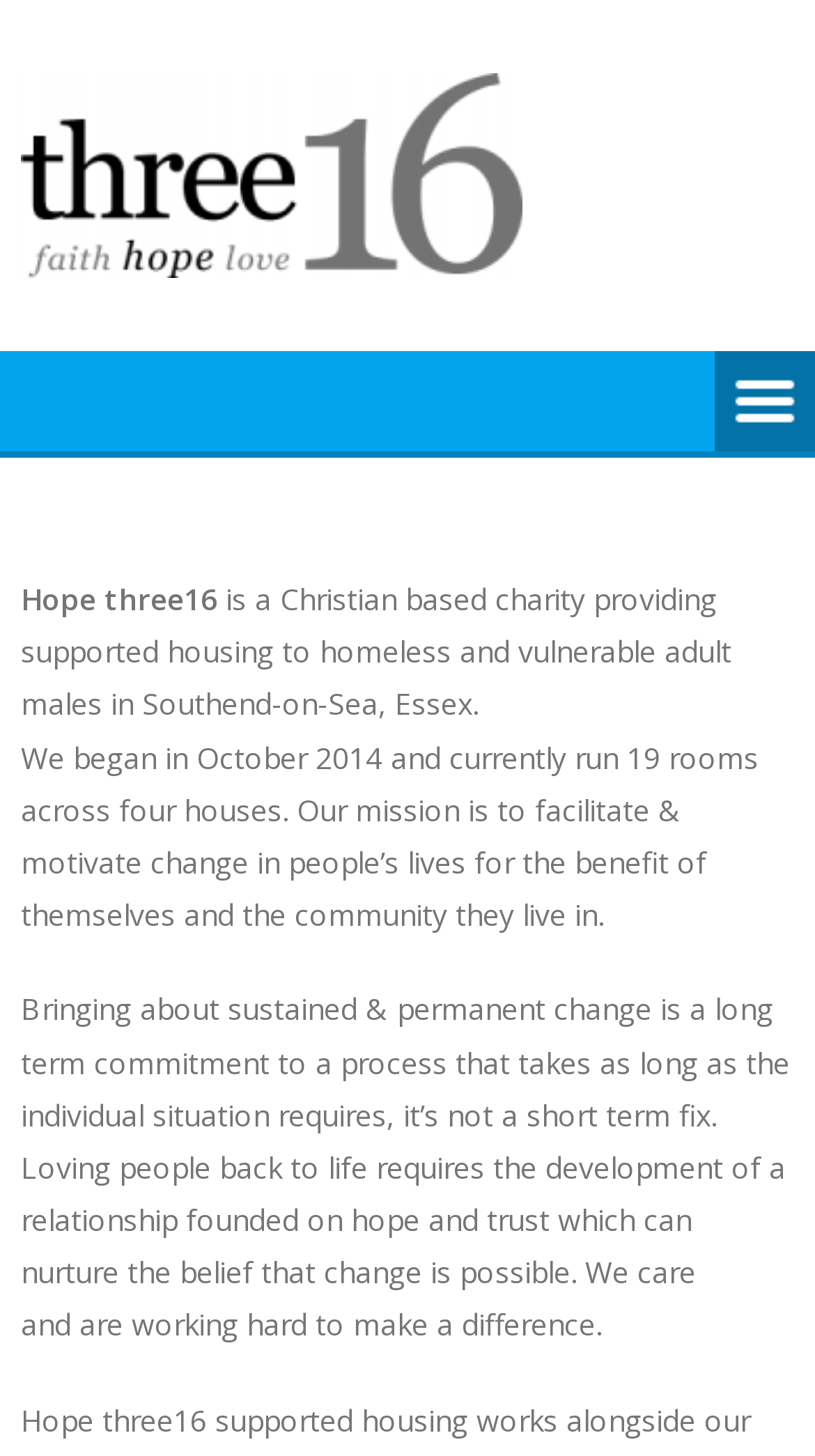How many rooms does Hope three 16 currently run? Refer to the image and provide a one-word or short phrase answer.

19